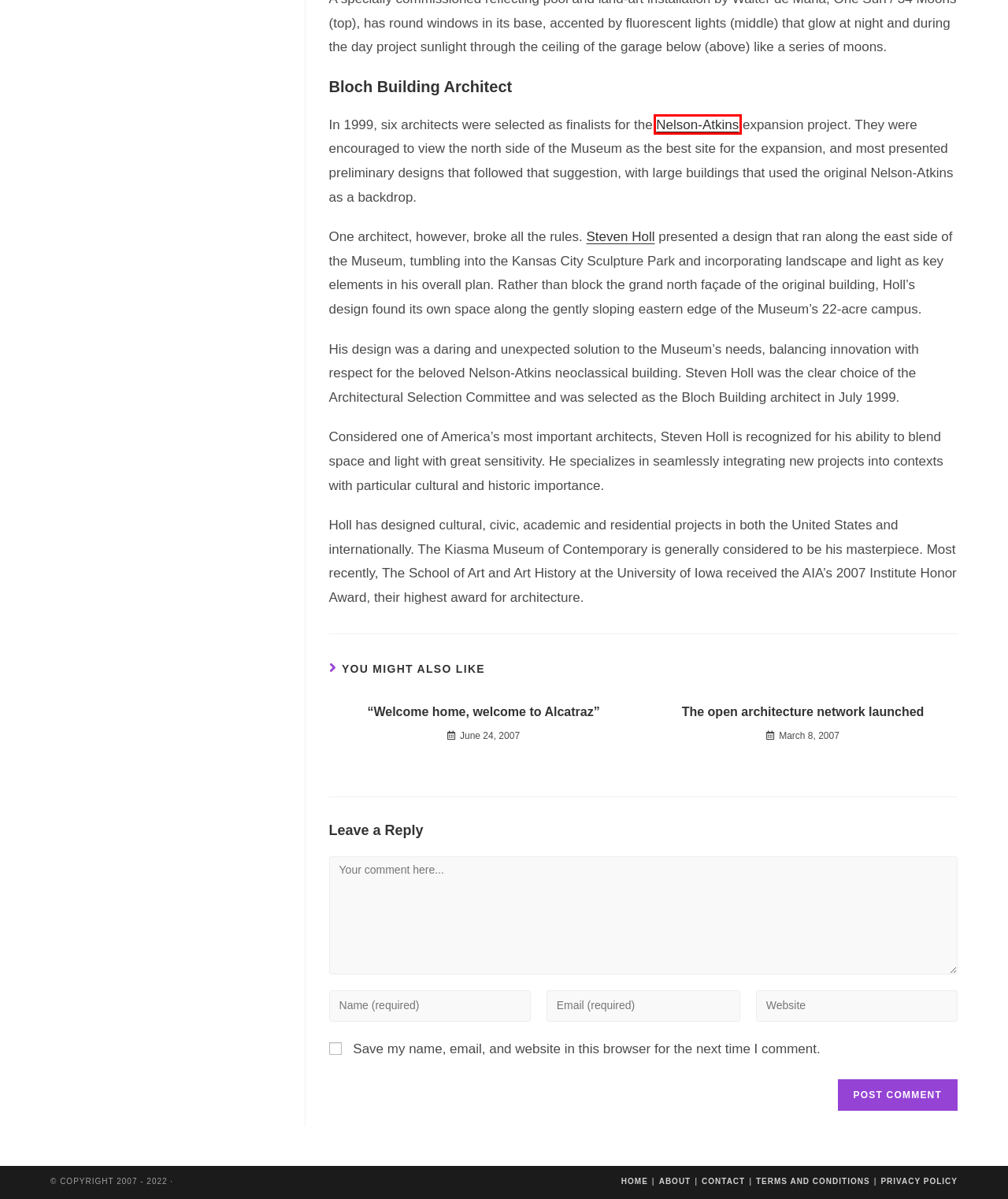Examine the screenshot of the webpage, noting the red bounding box around a UI element. Pick the webpage description that best matches the new page after the element in the red bounding box is clicked. Here are the candidates:
A. The open architecture network launched - ArkitecTRUE
B. “Welcome home, welcome to Alcatraz” - ArkitecTRUE
C. Yelda - ArkitecTRUE
D. The Nelson-Atkins Museum of Art - Kansas City
E. Terms and Conditions - ArkitecTRUE
F. Privacy Policy - ArkitecTRUE
G. About - ArkitecTRUE
H. Contact - ArkitecTRUE

D